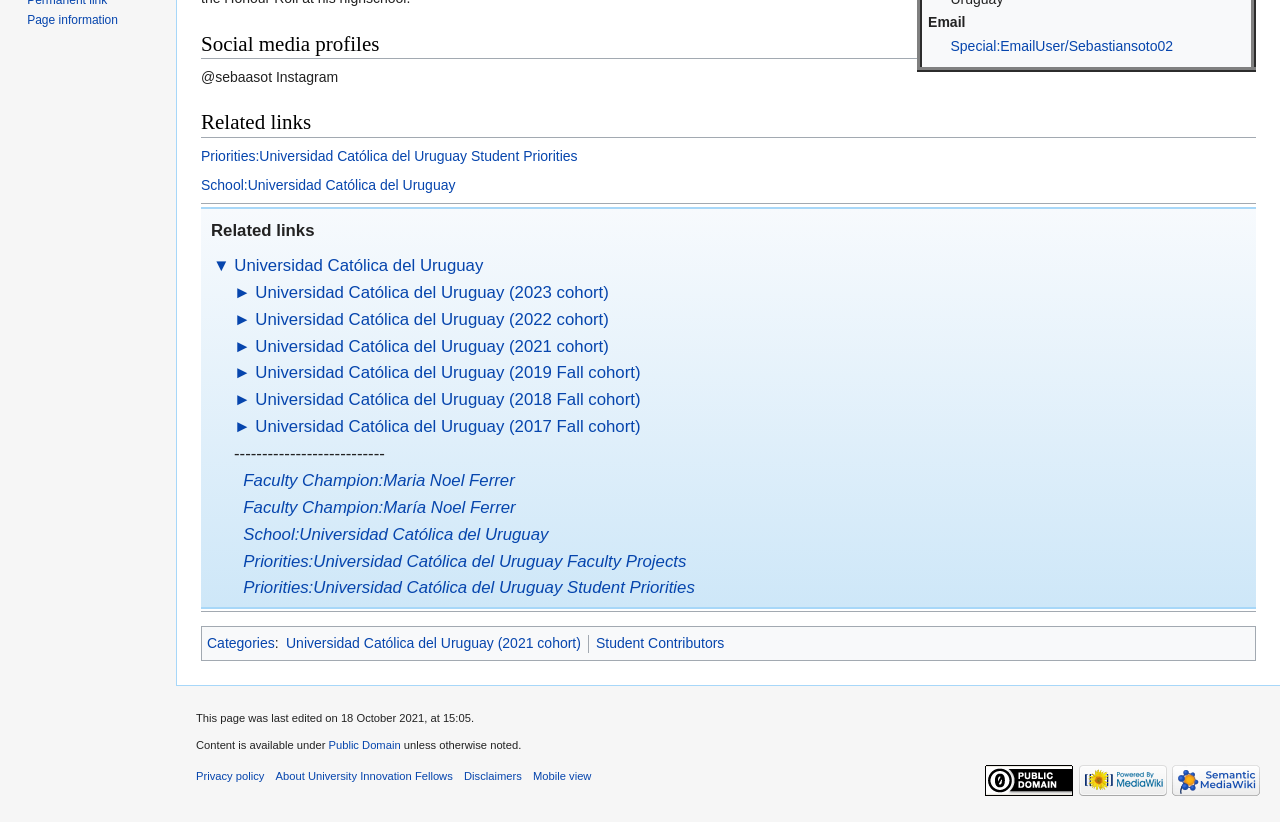Give the bounding box coordinates for the element described by: "alt="Powered by MediaWiki"".

[0.843, 0.941, 0.912, 0.956]